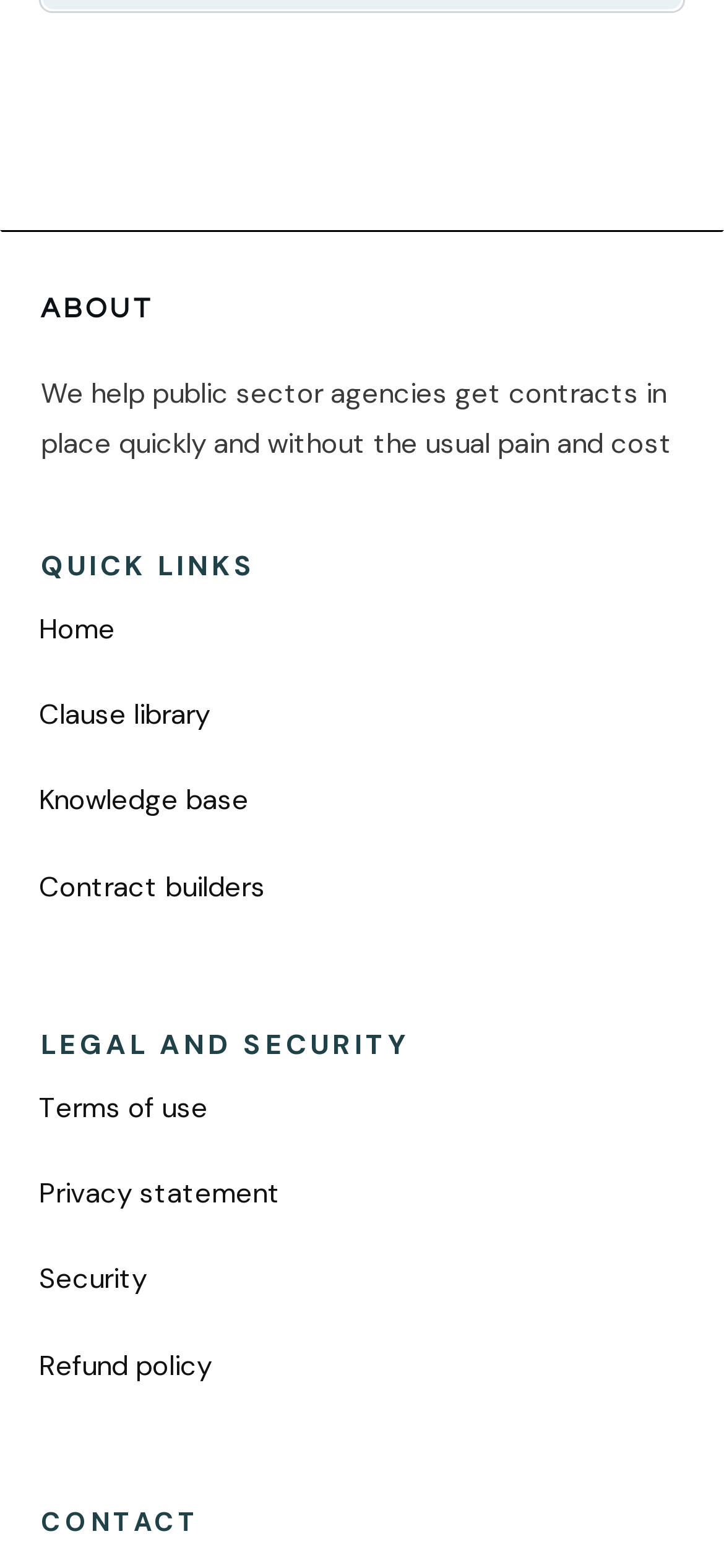Show the bounding box coordinates of the element that should be clicked to complete the task: "go to home page".

[0.054, 0.389, 0.159, 0.414]